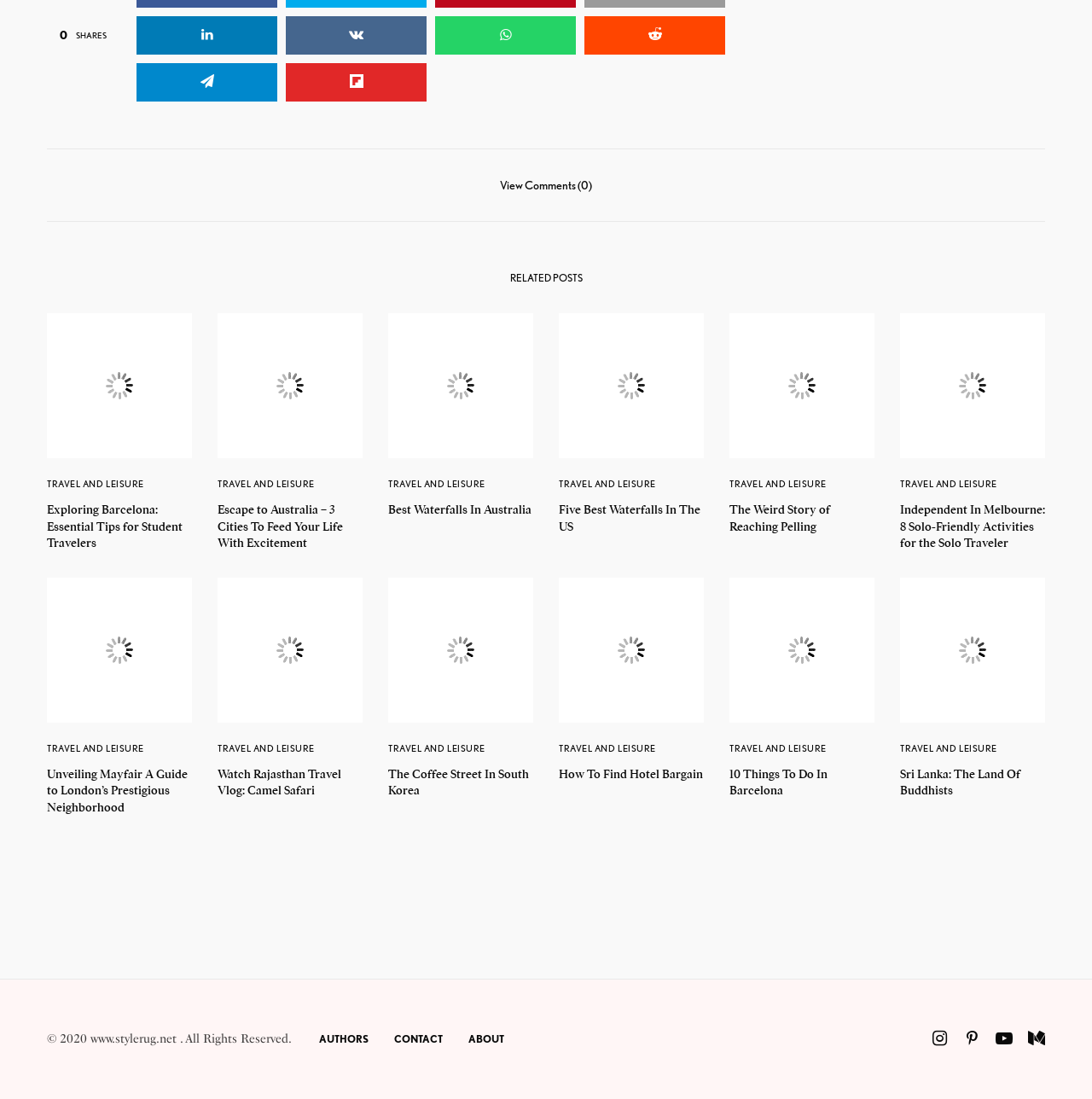Answer the following query with a single word or phrase:
How many social media links are present at the top of the webpage?

5